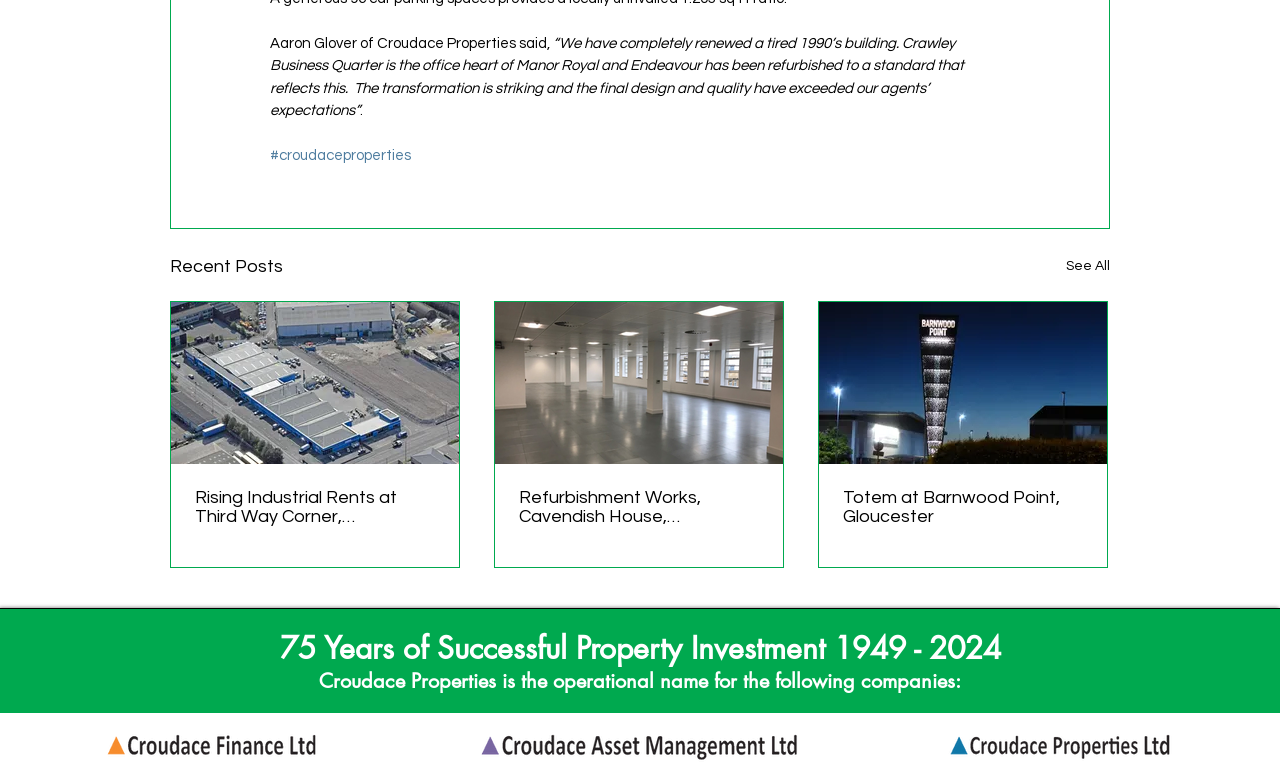Please answer the following question as detailed as possible based on the image: 
What is the name of the company mentioned at the bottom of the page?

At the bottom of the page, there are three companies listed: Croudace Finance Ltd, Croudace Asset Management Ltd, and Croudace Properties Ltd. The question is asking about the last one.